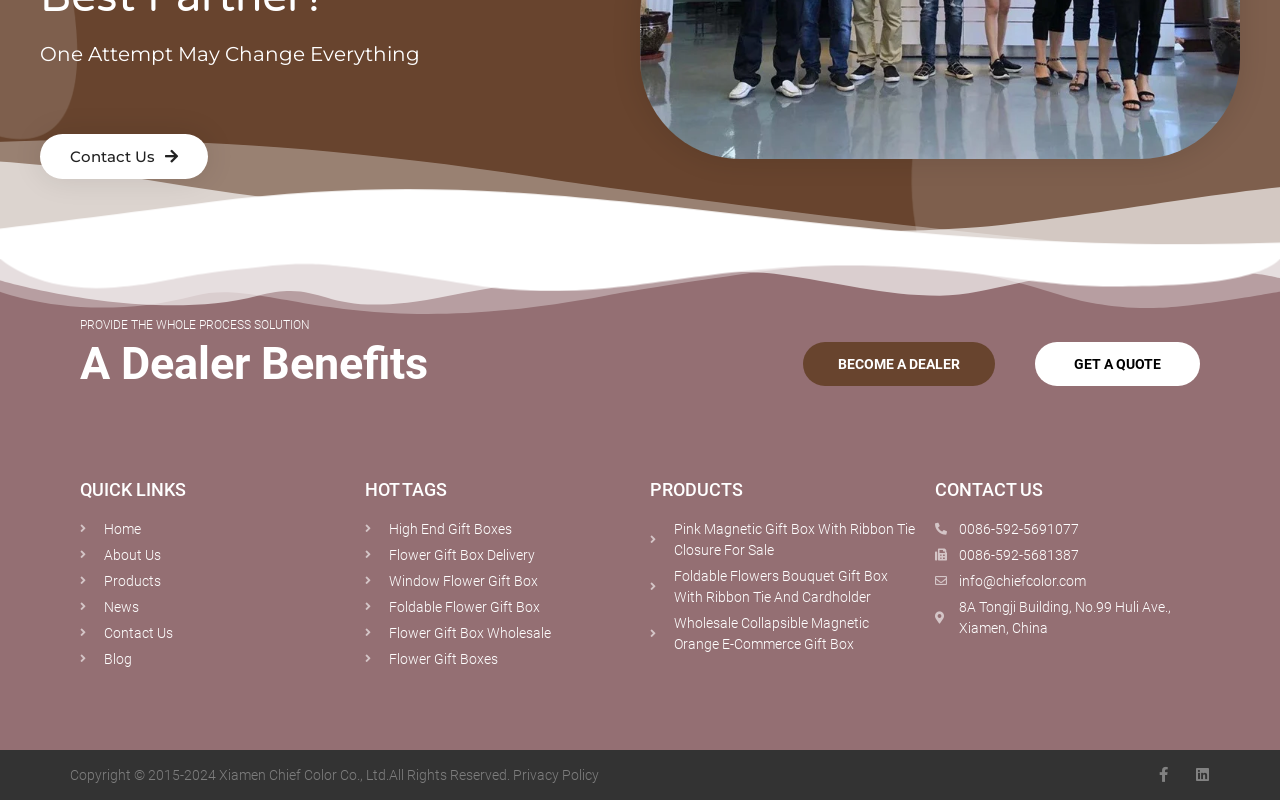Show the bounding box coordinates of the region that should be clicked to follow the instruction: "Become a dealer."

[0.627, 0.427, 0.777, 0.482]